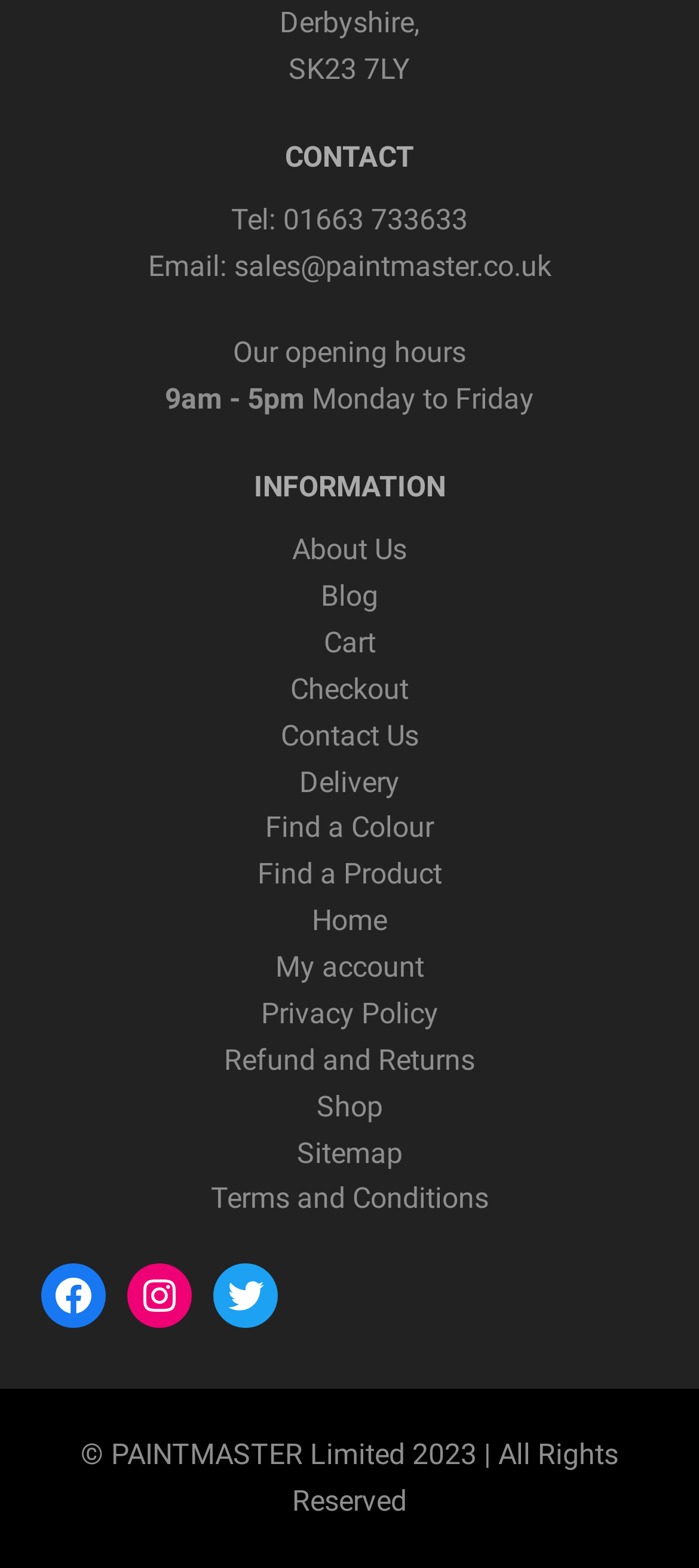Please answer the following question using a single word or phrase: 
What is the phone number of Paintmaster?

01663 733633